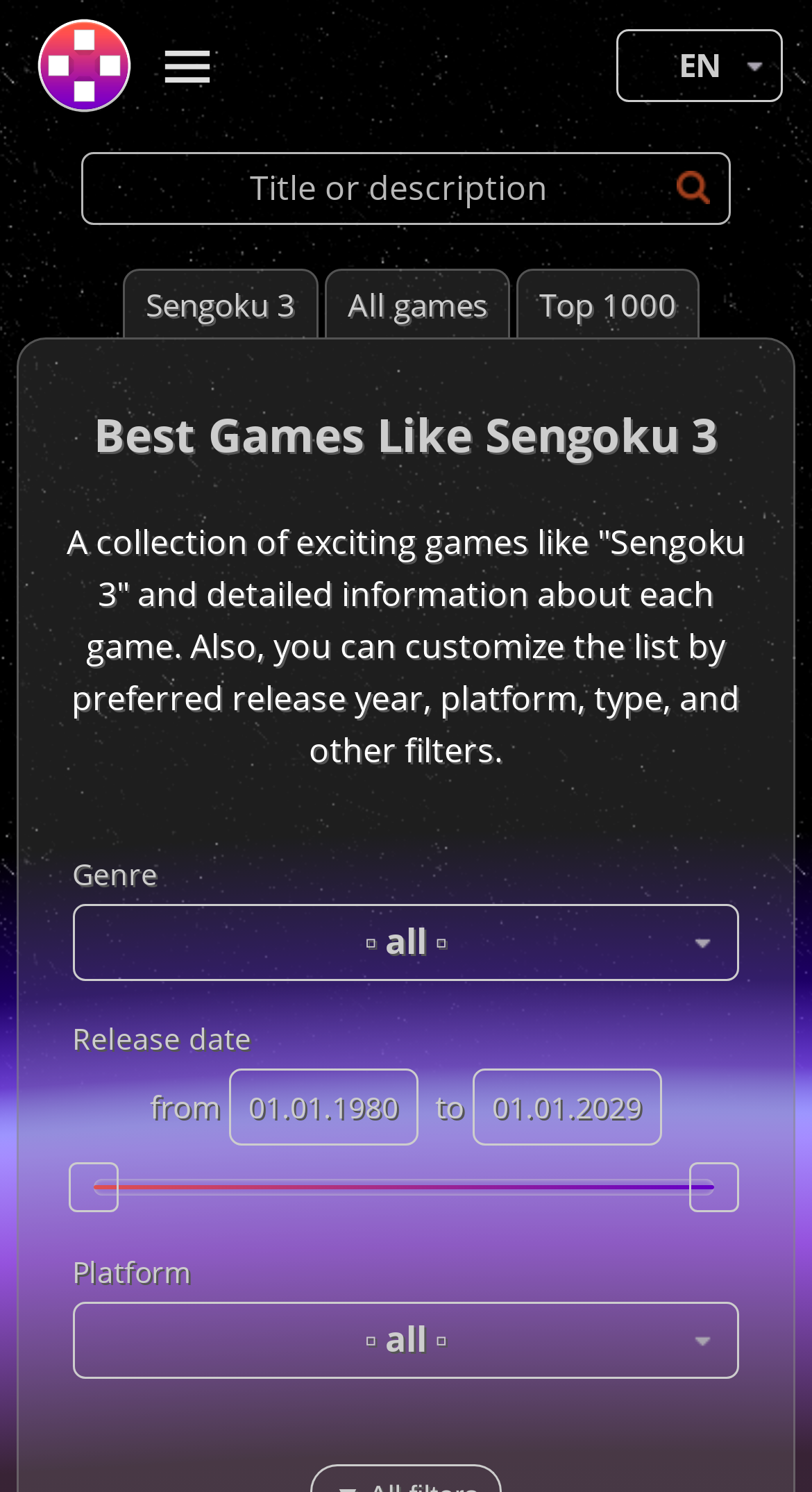Please answer the following question using a single word or phrase: 
What filters are available for customizing the game list?

Genre, Release date, Platform